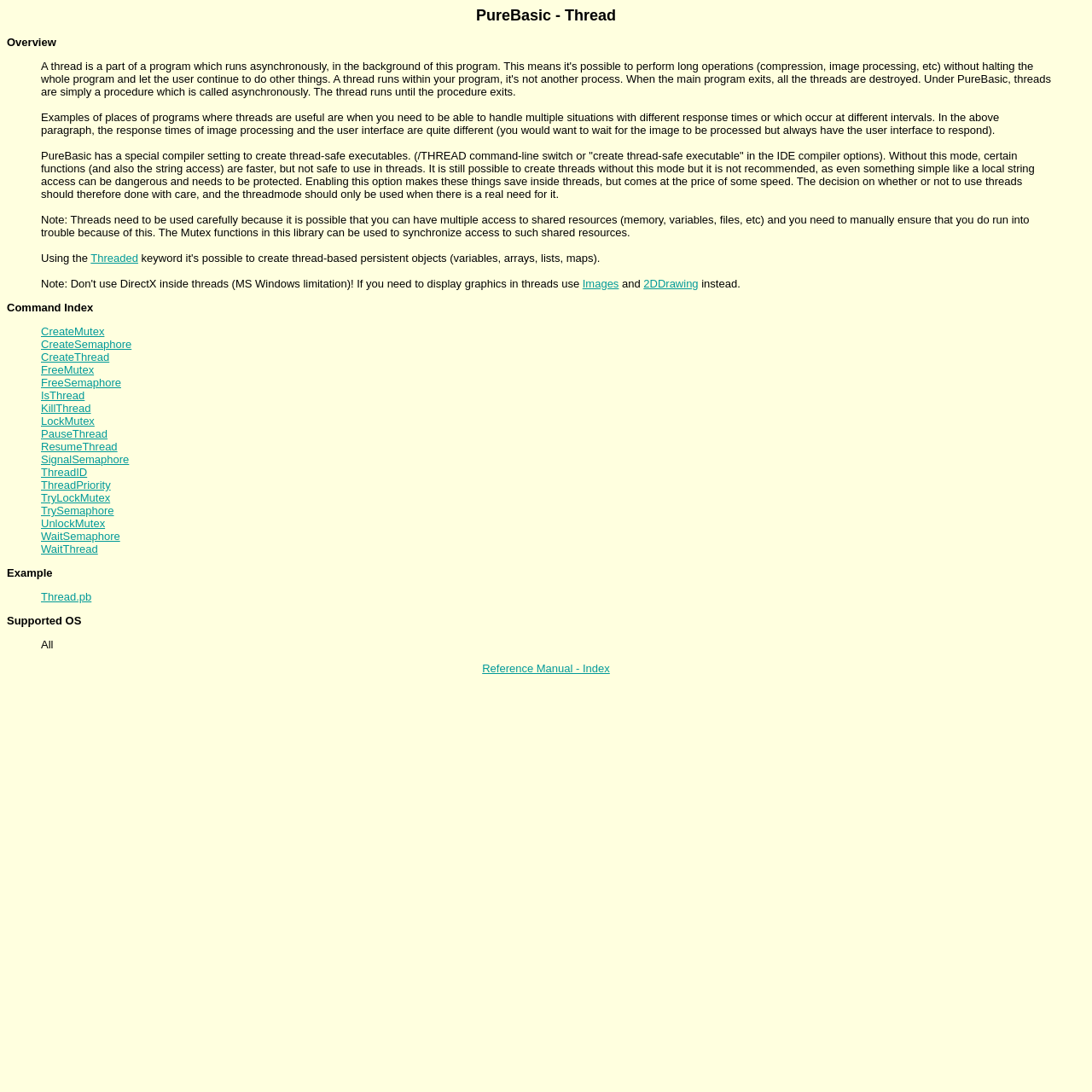Identify the bounding box coordinates for the element you need to click to achieve the following task: "Click on '2DDrawing'". The coordinates must be four float values ranging from 0 to 1, formatted as [left, top, right, bottom].

[0.589, 0.254, 0.64, 0.266]